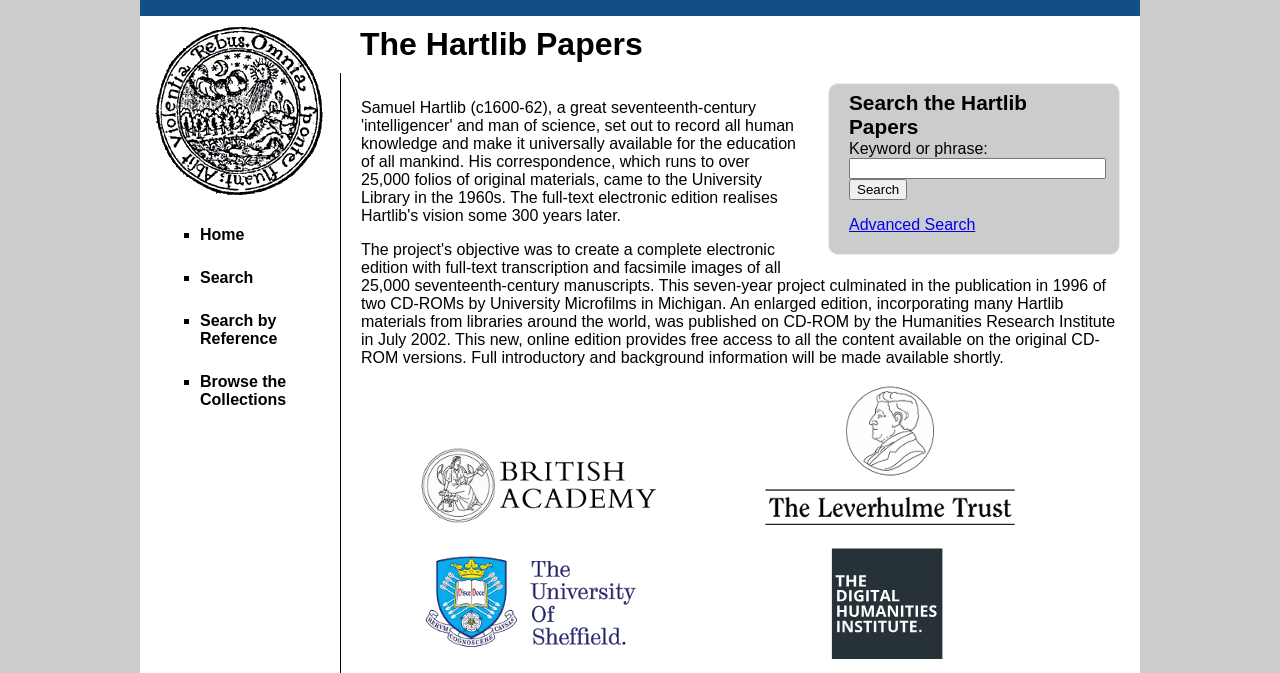Could you locate the bounding box coordinates for the section that should be clicked to accomplish this task: "Read more about 'Safari Surgeon' Dr. Doug Cassel".

None